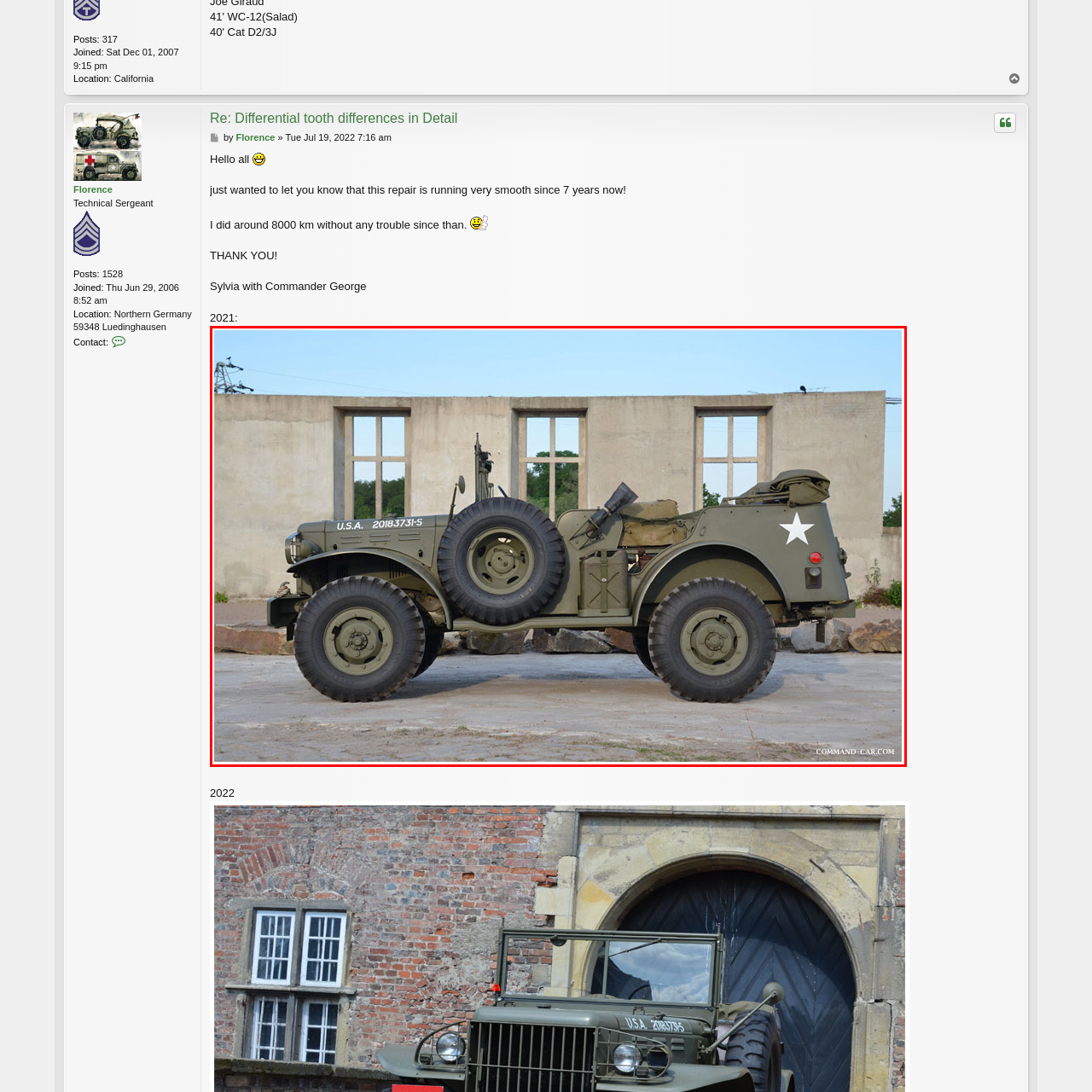What is the purpose of the extra tire mounted on the rear?  
Focus on the image bordered by the red line and provide a detailed answer that is thoroughly based on the image's contents.

The caption highlights the jeep's 'rugged utility' and 'oversized tires', suggesting that the extra tire is intended to provide additional support and functionality in challenging environments.